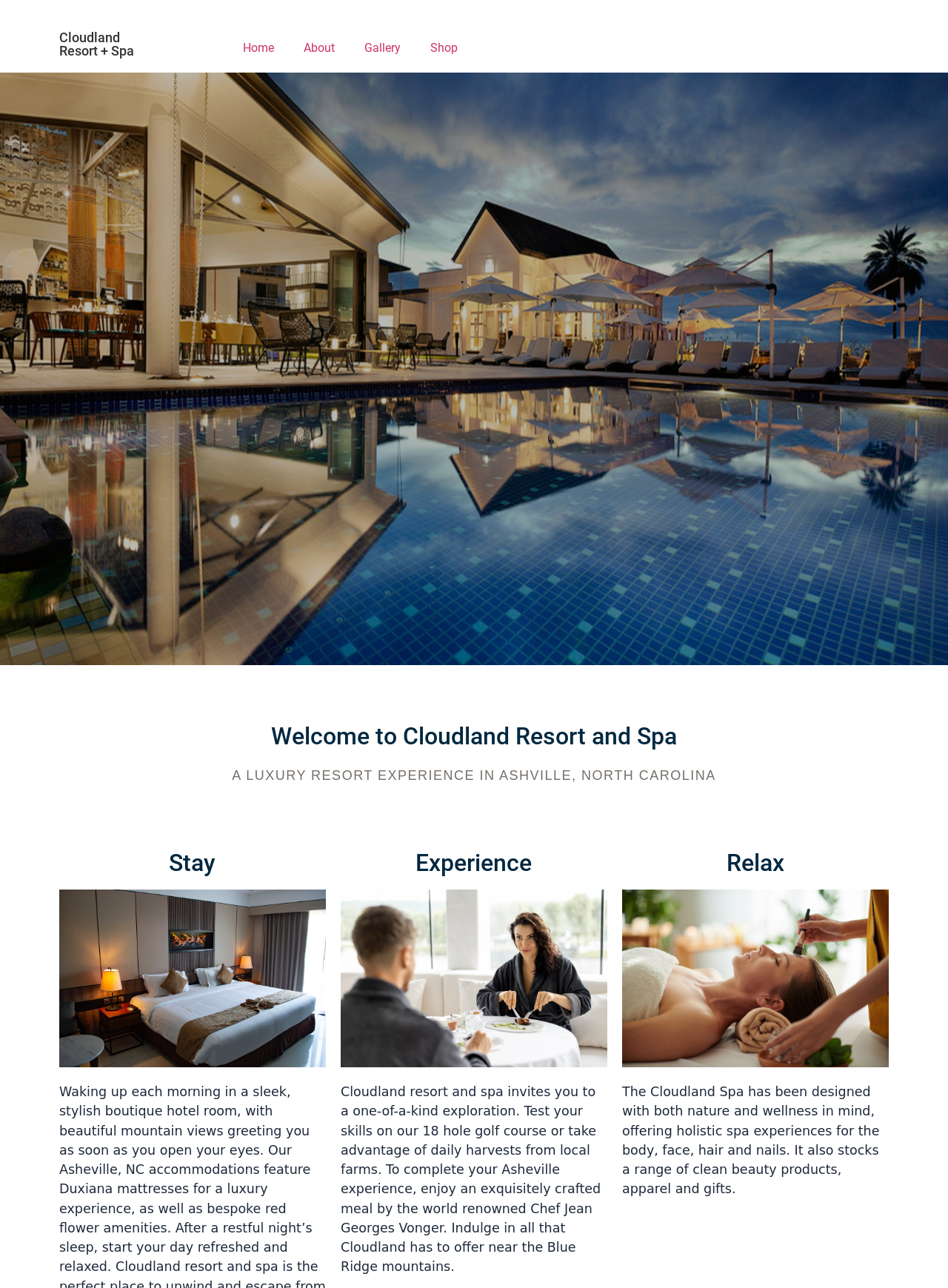What is the focus of the Cloudland Spa?
From the image, provide a succinct answer in one word or a short phrase.

Wellness and nature